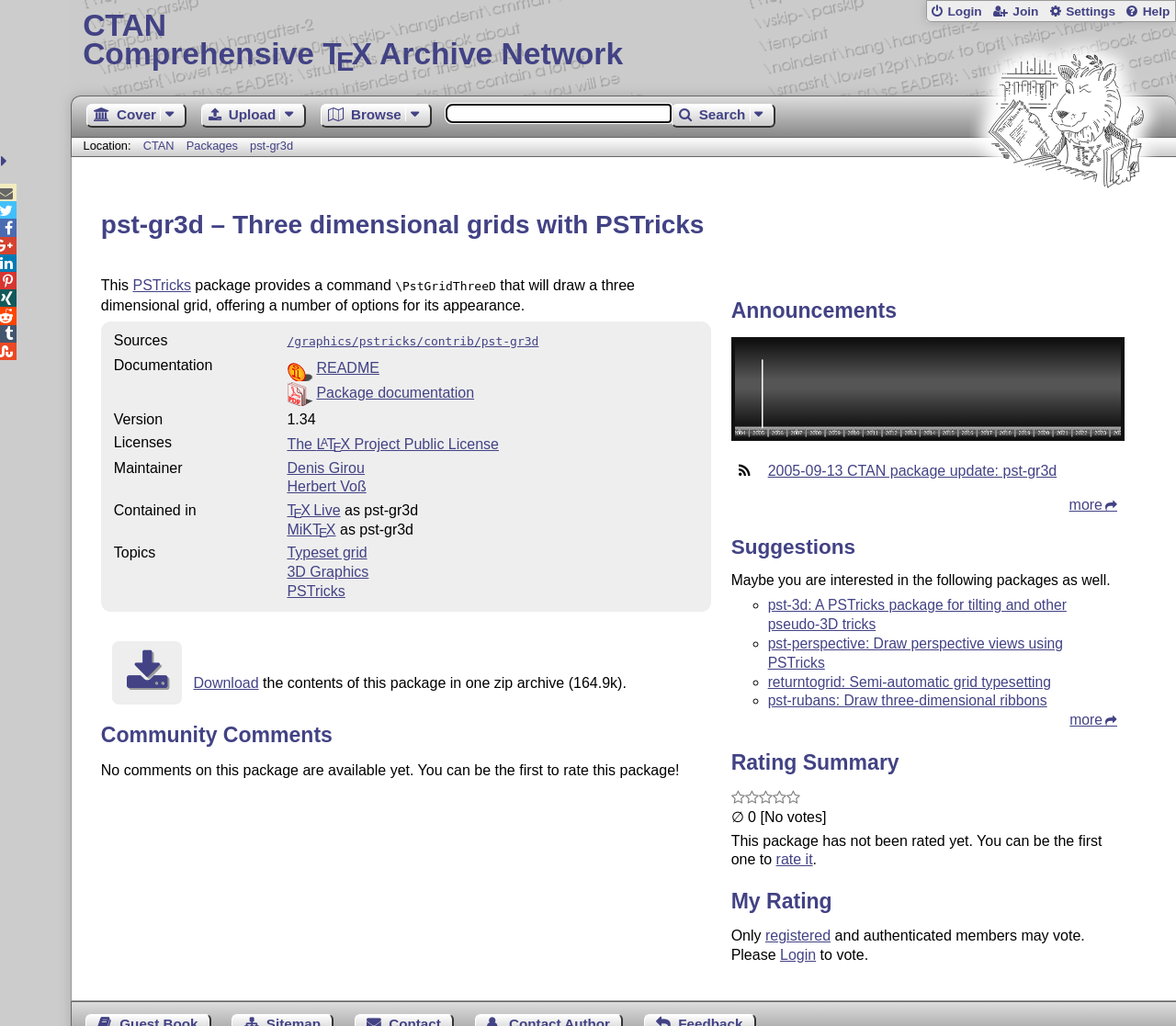Provide your answer in one word or a succinct phrase for the question: 
What is the version of the package?

1.34